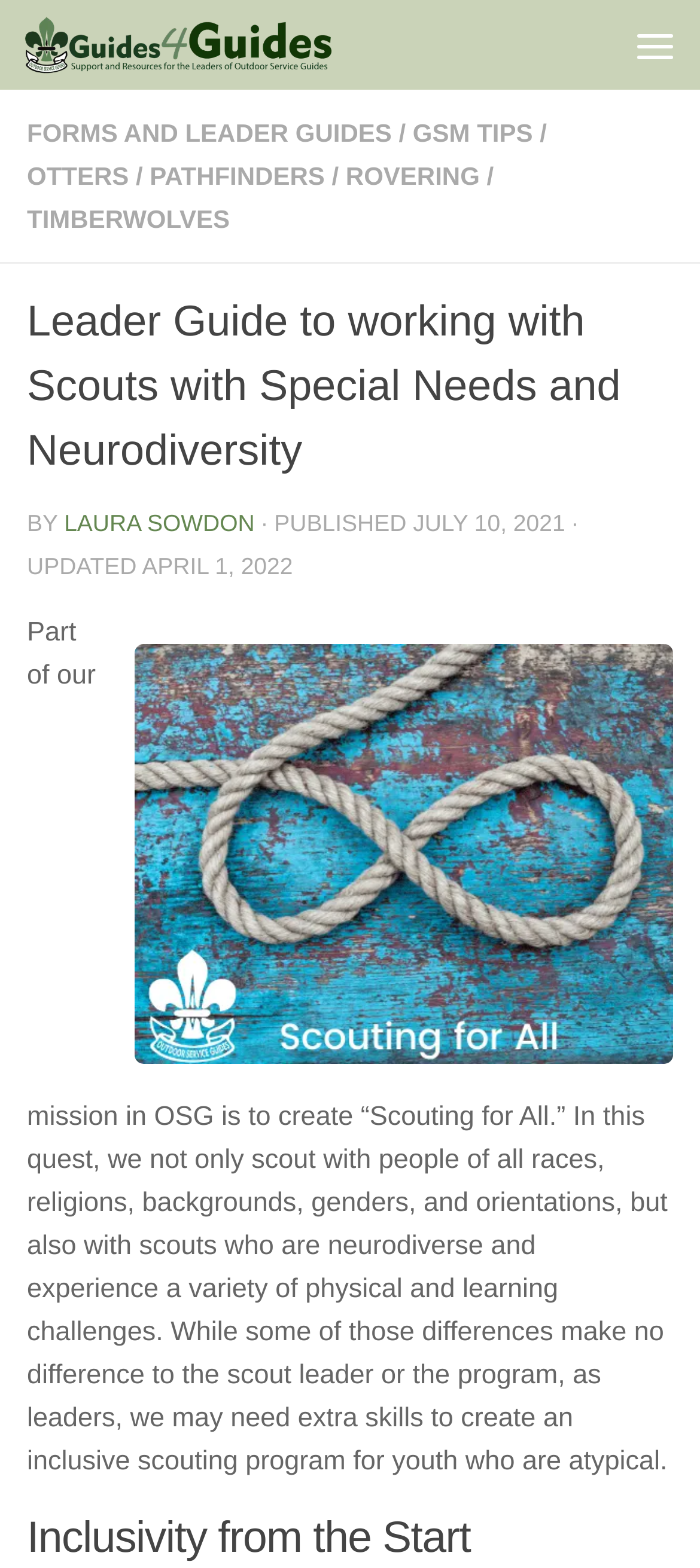Give a comprehensive overview of the webpage, including key elements.

The webpage is a guide for leaders working with scouts who have special needs and neurodiversity. At the top left, there is a link to "Skip to content" and a link to the website's name, "Guides4Guides.org", accompanied by an image of the same name. On the top right, there is a button labeled "Menu" that is not expanded.

Below the top section, there is a menu with several links, including "FORMS AND LEADER GUIDES", "GSM TIPS", "OTTERS", "PATHFINDERS", "ROVERING", and "TIMBERWOLVES". These links are separated by forward slashes.

The main content of the page starts with a heading that repeats the title of the guide. Below the heading, there is information about the author, "LAURA SOWDON", and the publication and update dates, "JULY 10, 2021" and "APRIL 1, 2022", respectively.

The main text of the guide is a paragraph that explains the mission of creating an inclusive scouting program for youth with special needs and neurodiversity. It highlights the importance of creating a program that accommodates scouts with physical and learning challenges, and emphasizes the need for leaders to develop extra skills to achieve this goal.